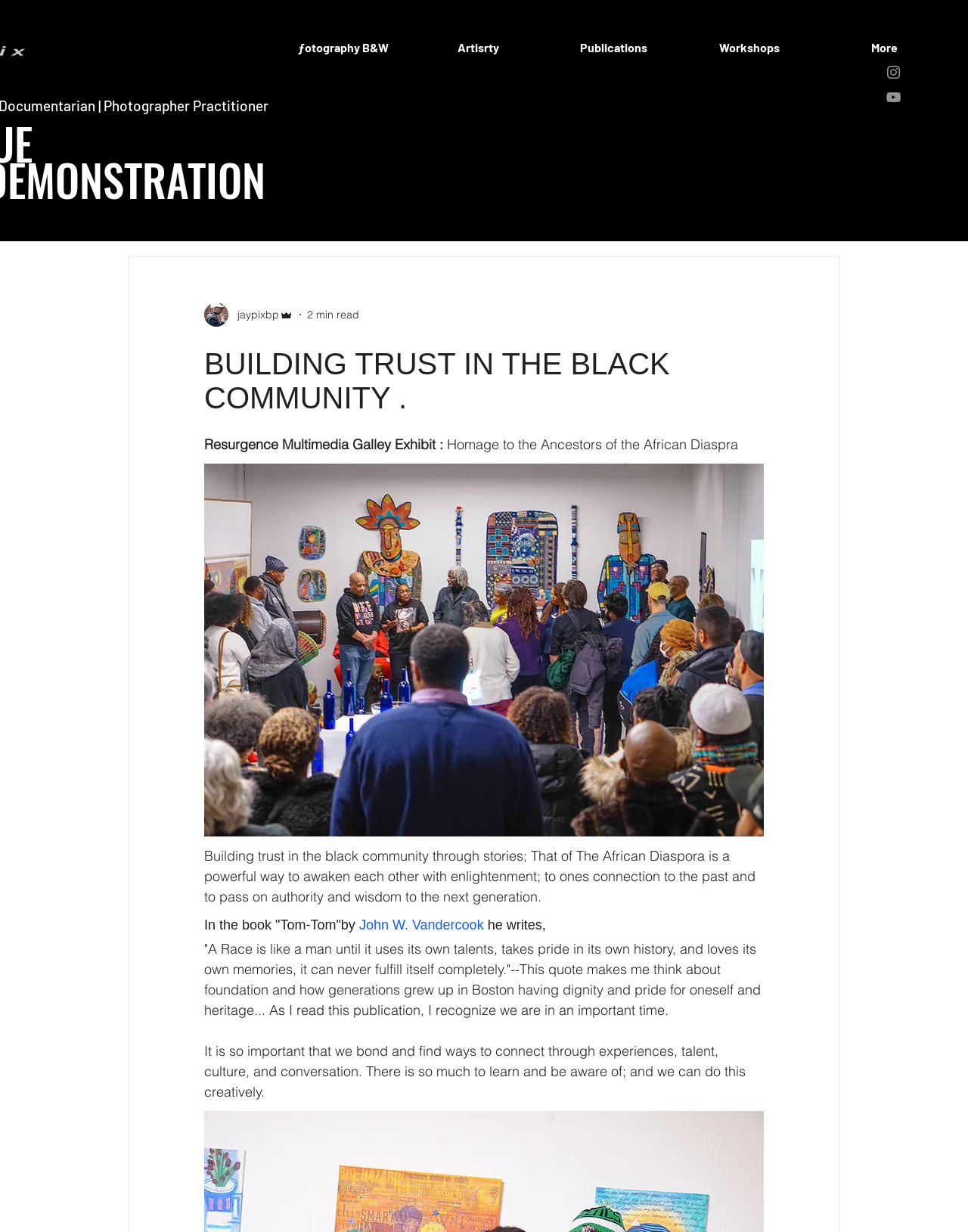Provide the bounding box coordinates of the UI element that matches the description: "aria-label="Instagram"".

[0.914, 0.052, 0.932, 0.066]